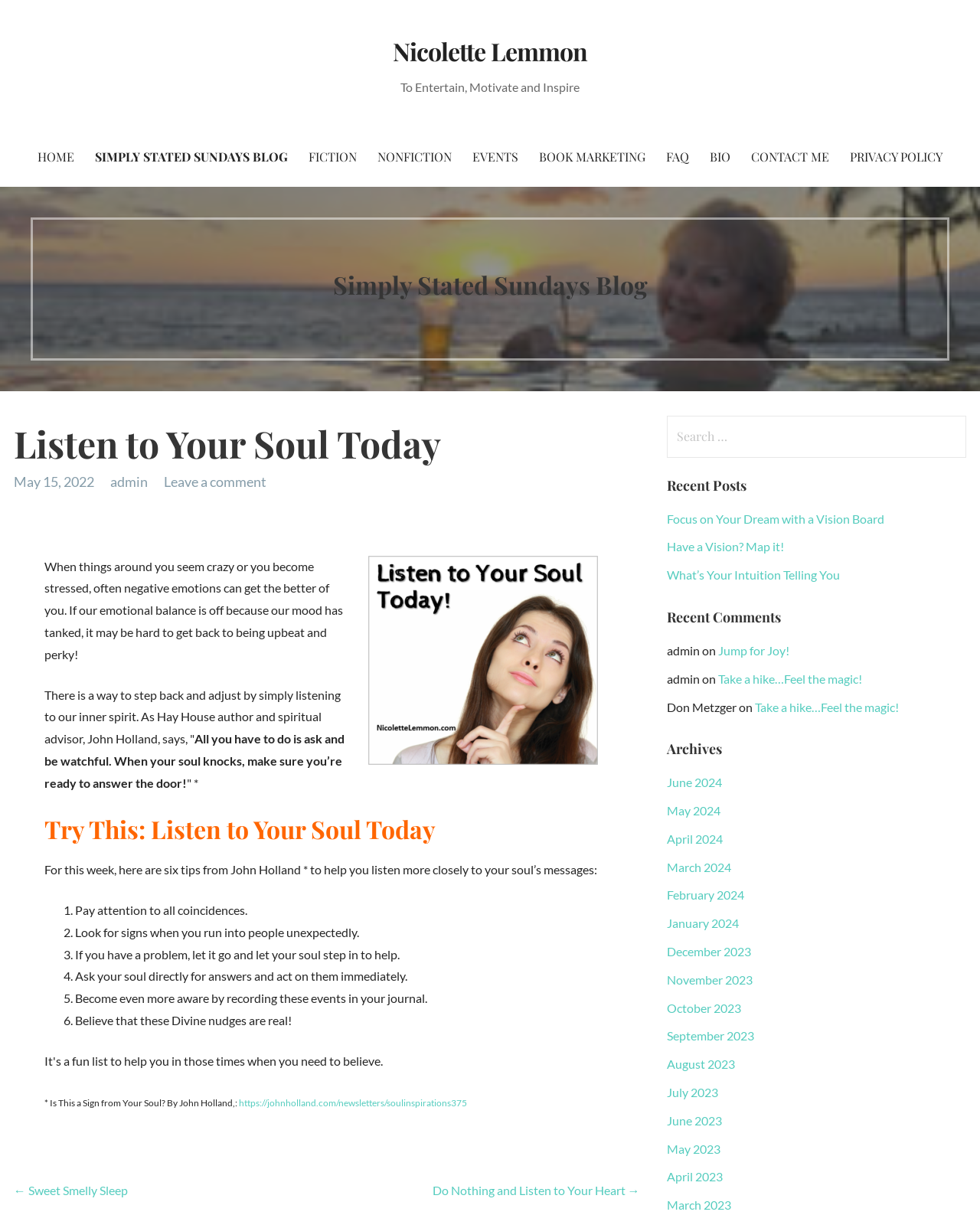What is the title of the blog post?
Based on the image, answer the question in a detailed manner.

I found the title of the blog post by looking at the heading element with the text 'Listen to Your Soul Today' which is located at the top of the article section.